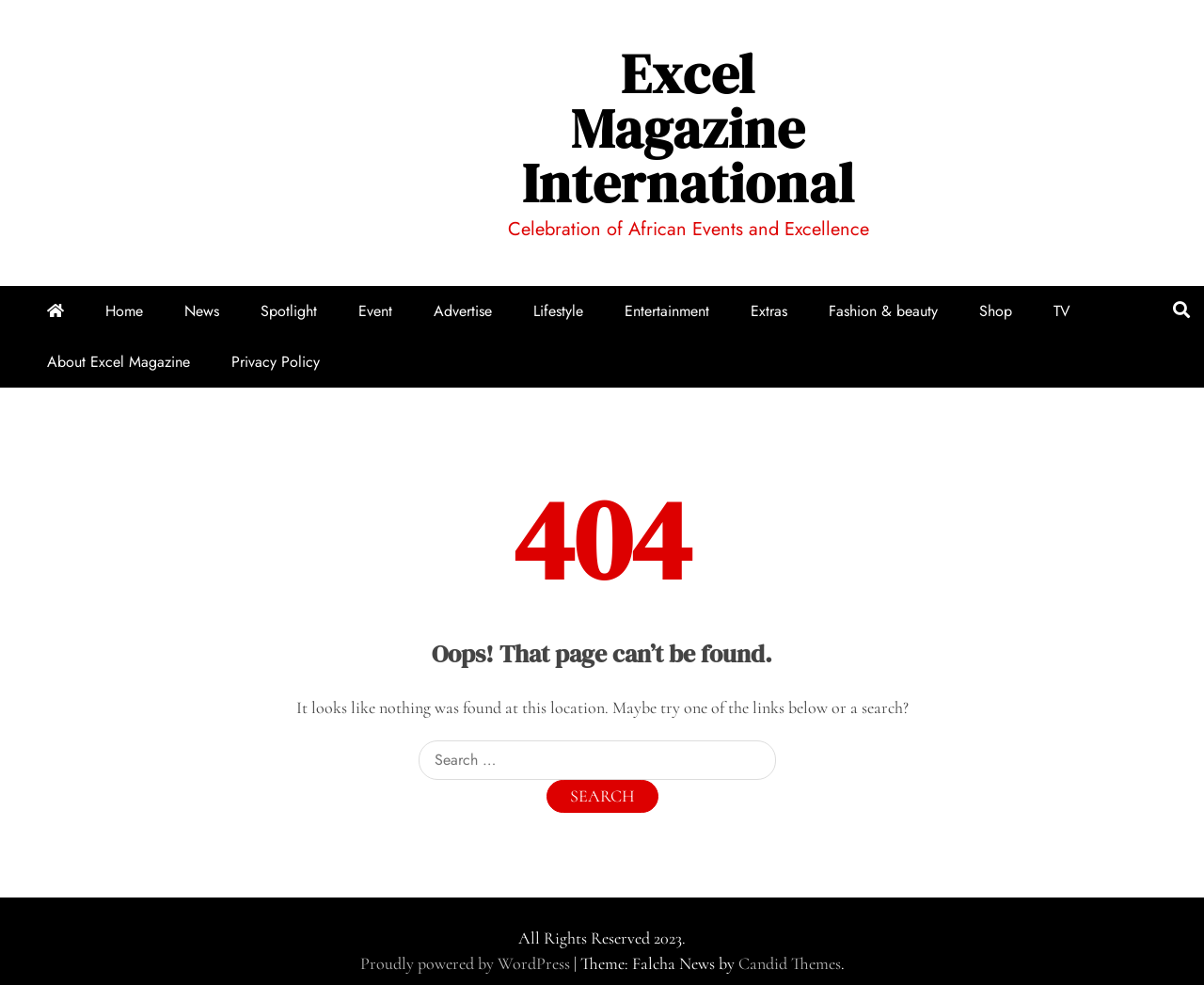Identify the bounding box coordinates of the clickable region required to complete the instruction: "Download your Bariatric Planning Guide". The coordinates should be given as four float numbers within the range of 0 and 1, i.e., [left, top, right, bottom].

None